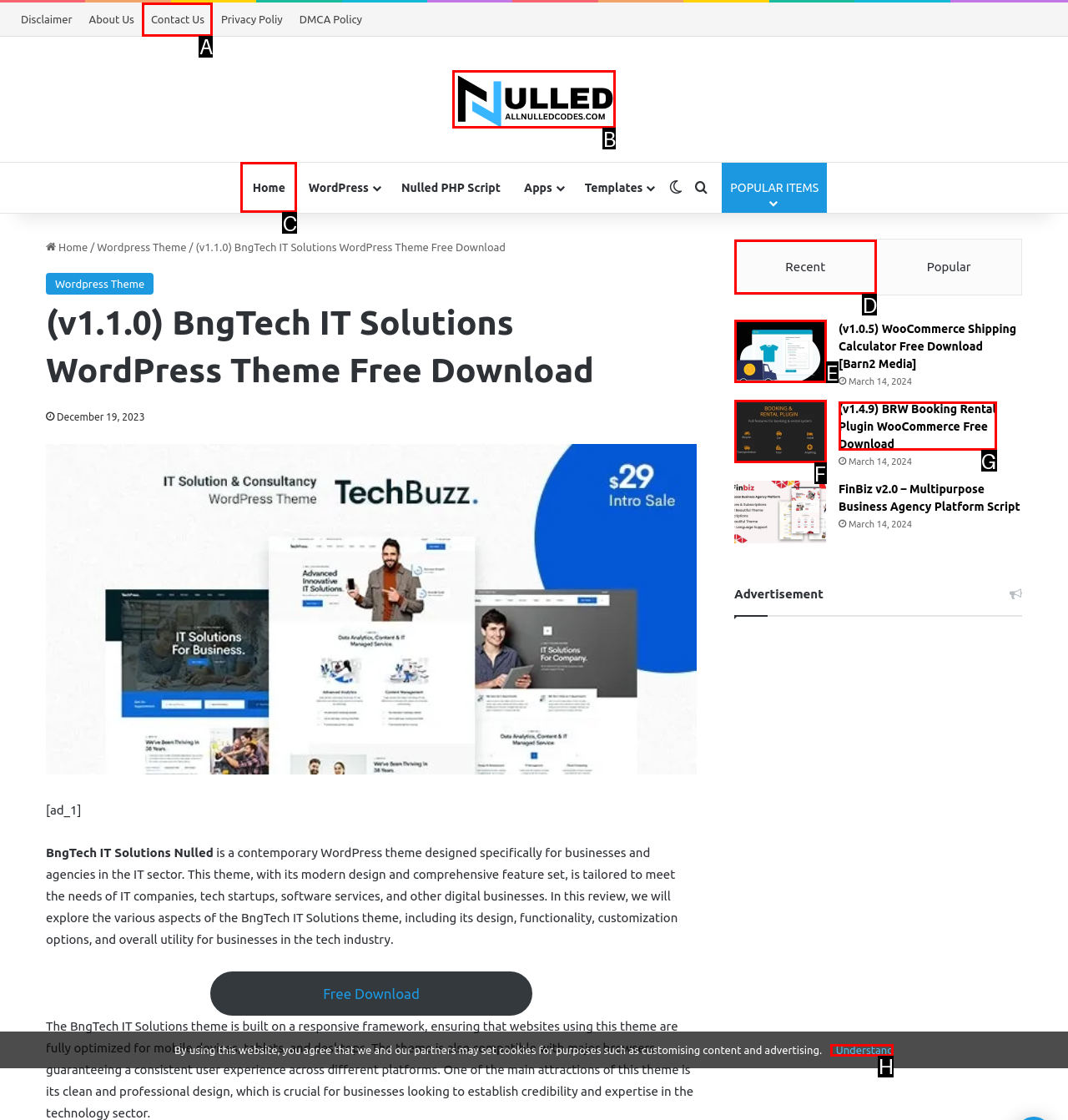What option should you select to complete this task: View recent posts? Indicate your answer by providing the letter only.

D